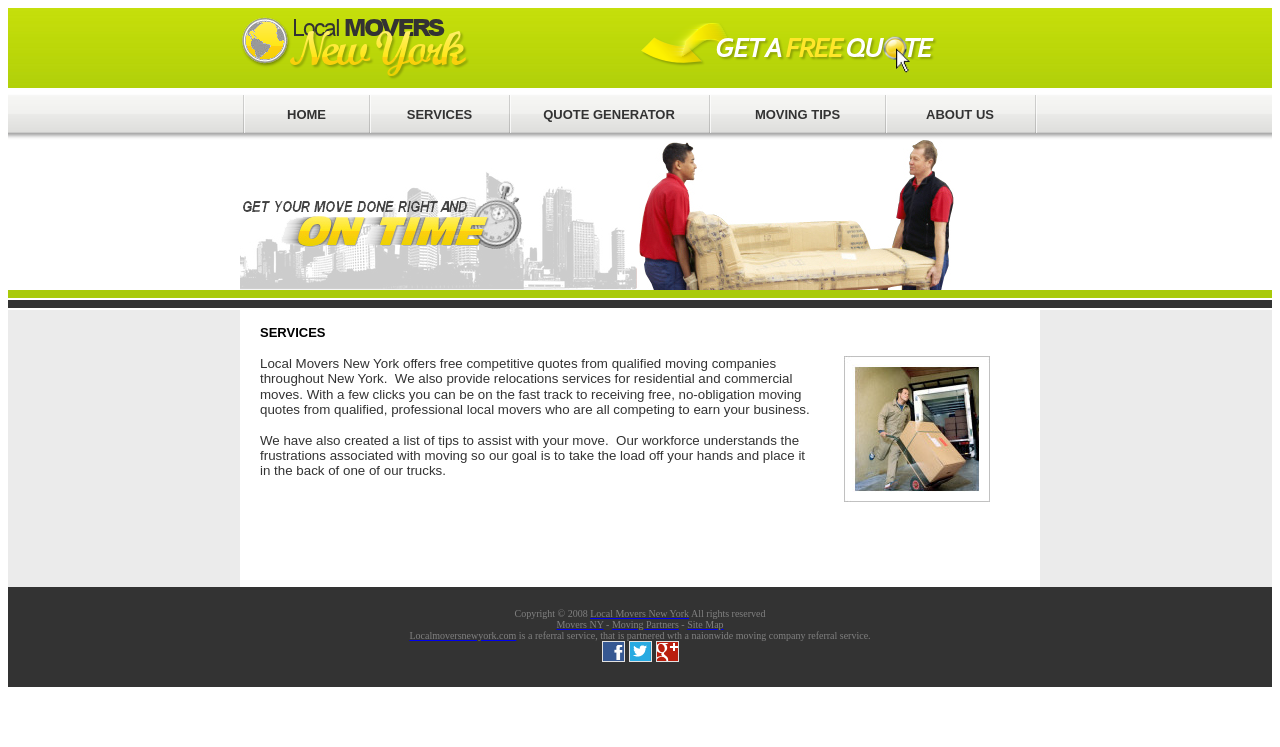Please mark the clickable region by giving the bounding box coordinates needed to complete this instruction: "Click on ABOUT US".

[0.723, 0.143, 0.777, 0.163]